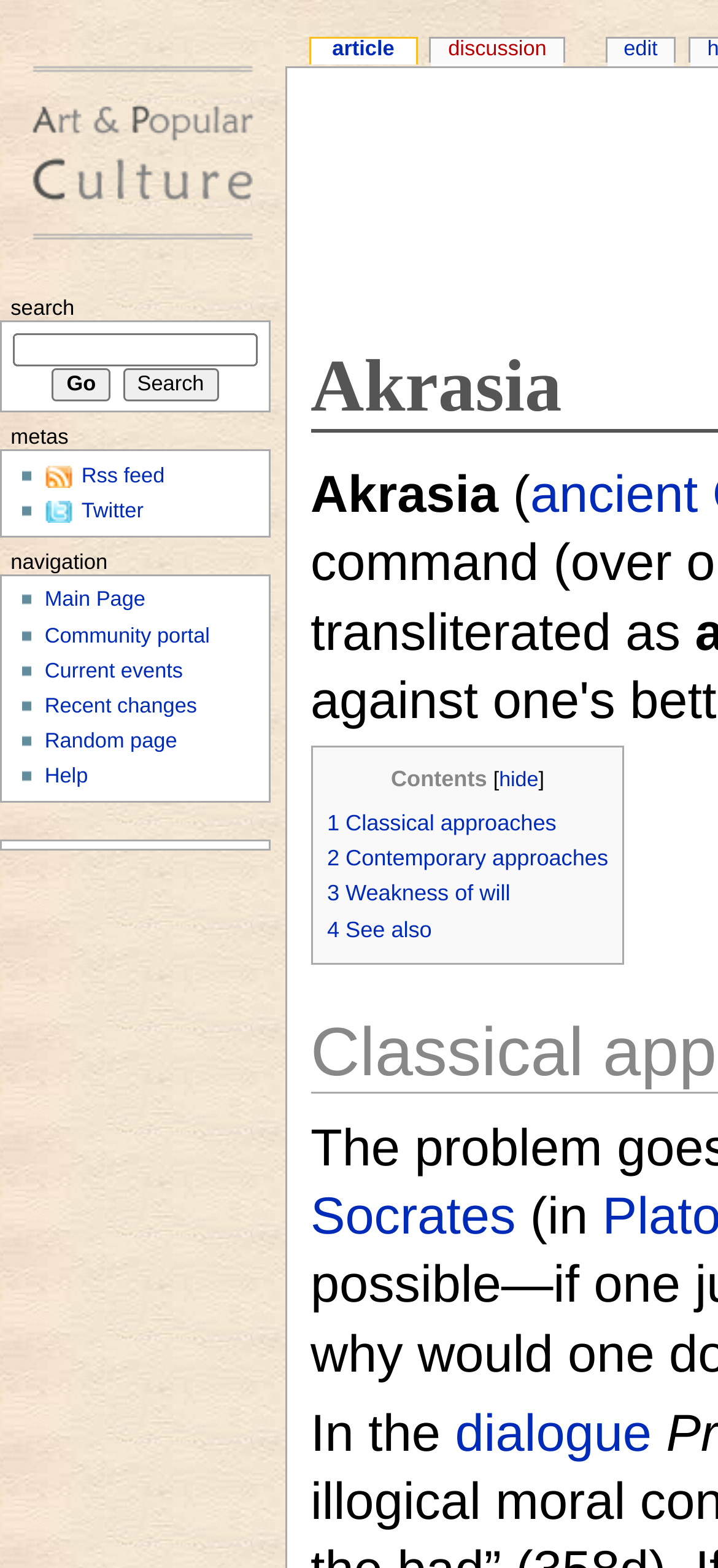Reply to the question with a single word or phrase:
How many links are there in the navigation section?

7